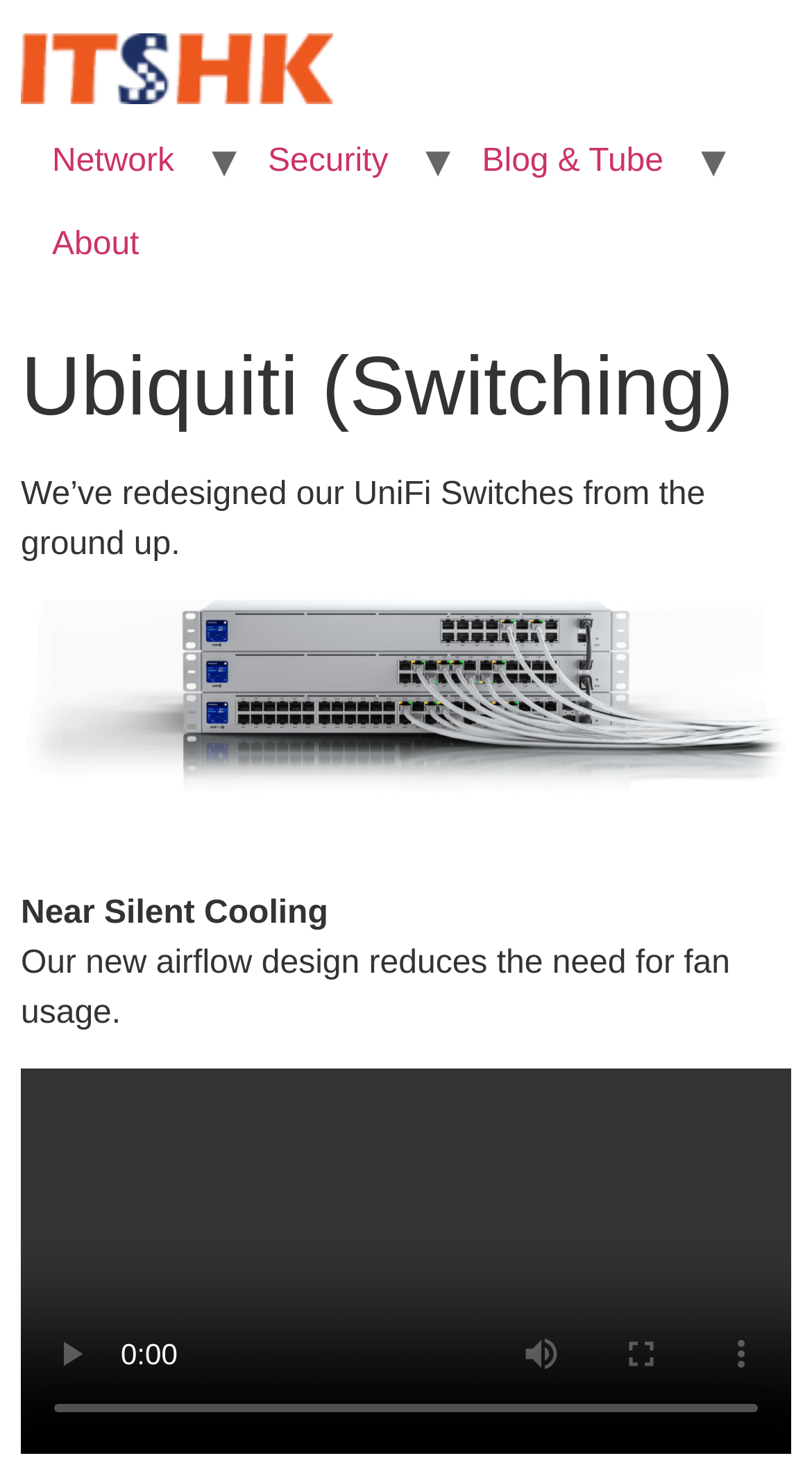Using the provided element description, identify the bounding box coordinates as (top-left x, top-left y, bottom-right x, bottom-right y). Ensure all values are between 0 and 1. Description: Network

[0.026, 0.083, 0.253, 0.14]